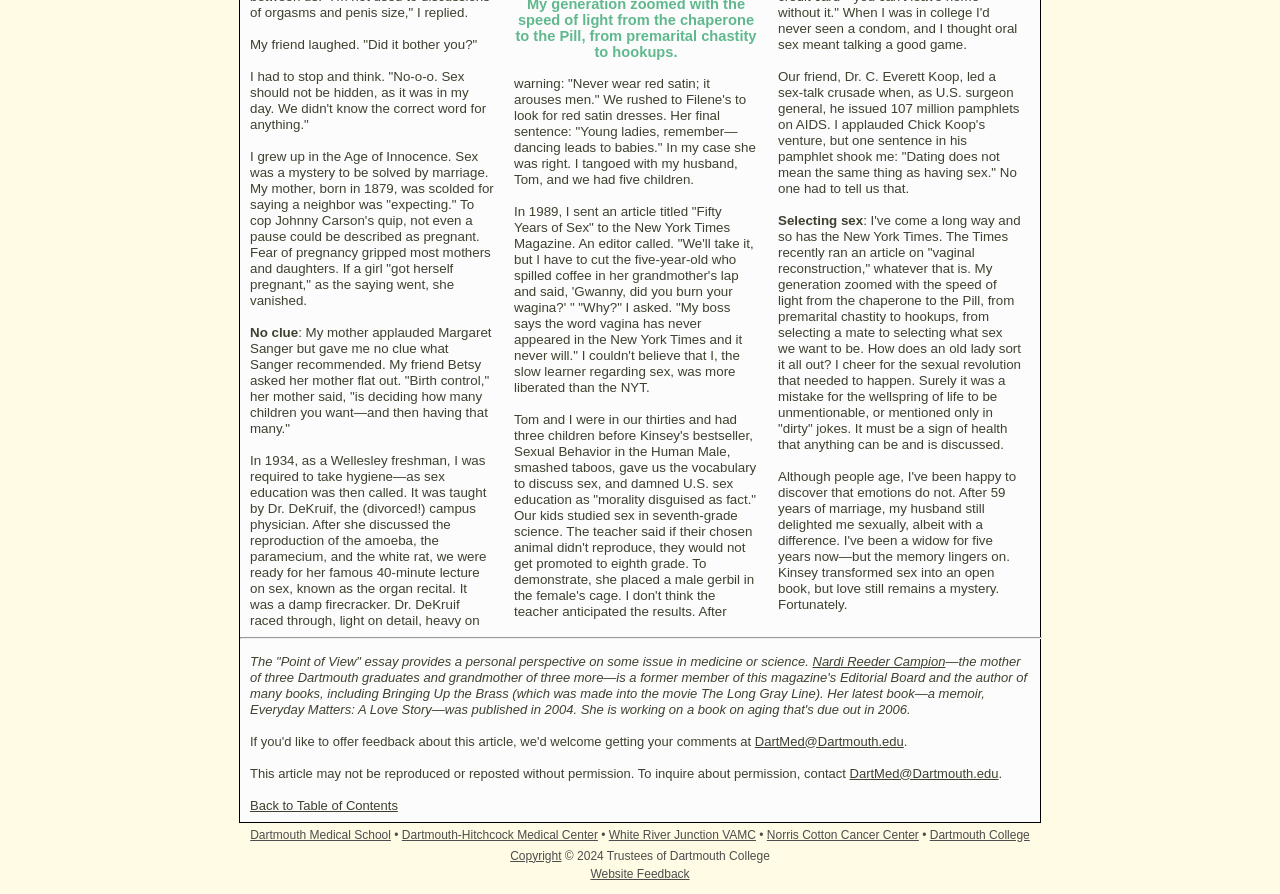Identify the bounding box coordinates of the HTML element based on this description: "Back to Table of Contents".

[0.195, 0.892, 0.311, 0.909]